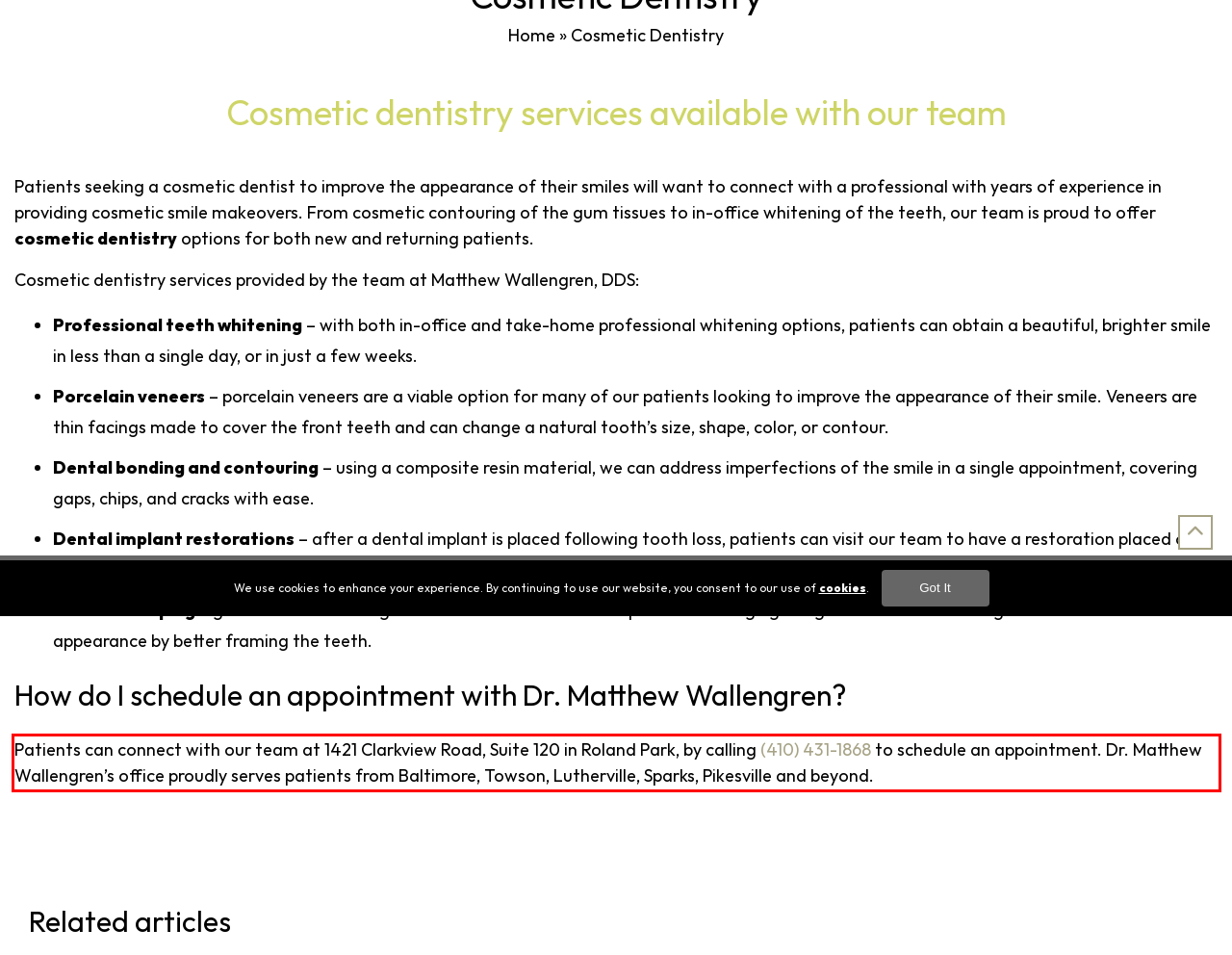Using the provided screenshot of a webpage, recognize and generate the text found within the red rectangle bounding box.

Patients can connect with our team at 1421 Clarkview Road, Suite 120 in Roland Park, by calling (410) 431-1868 to schedule an appointment. Dr. Matthew Wallengren’s office proudly serves patients from Baltimore, Towson, Lutherville, Sparks, Pikesville and beyond.